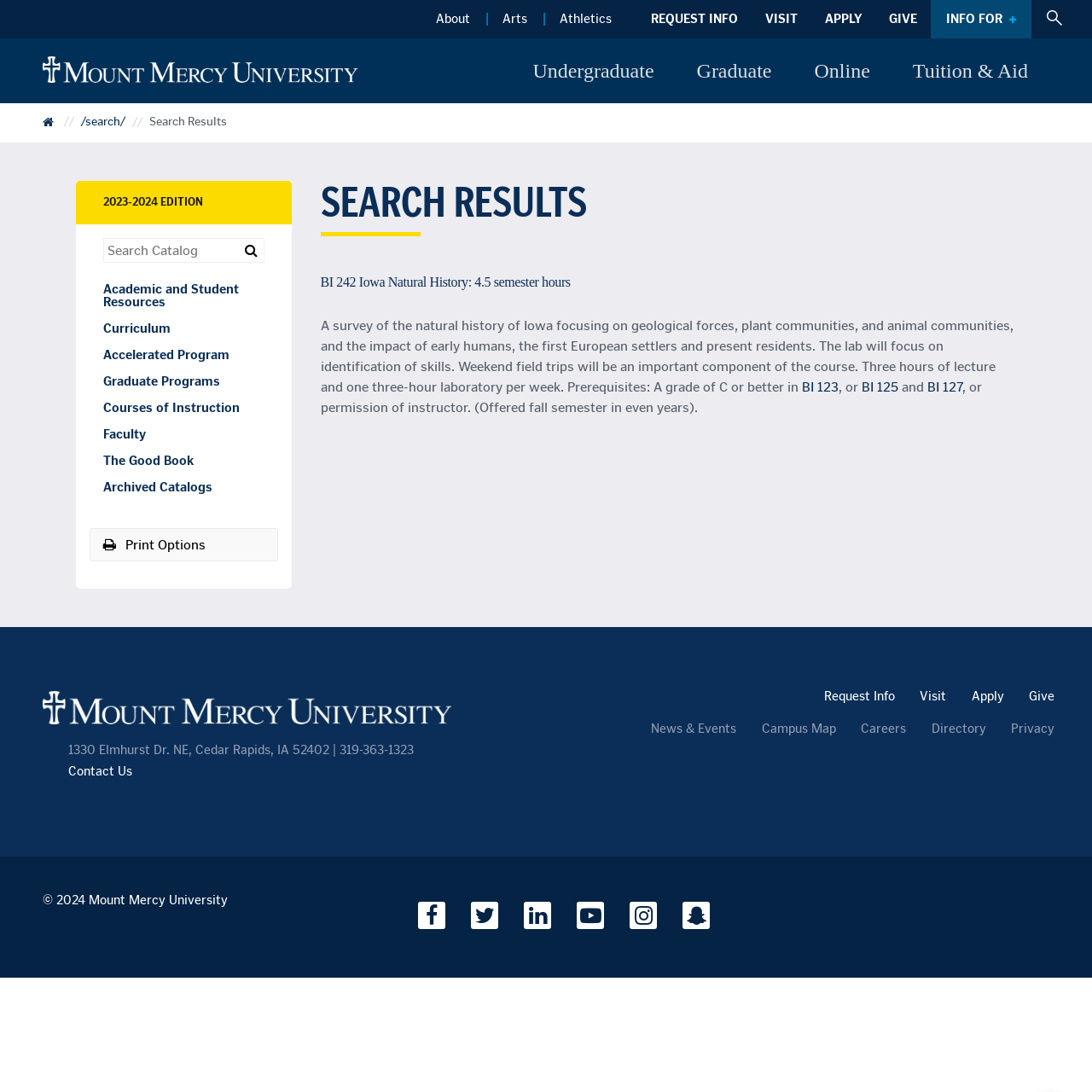What is the purpose of the 'Search Catalog' button?
Please provide a single word or phrase in response based on the screenshot.

To search the catalog